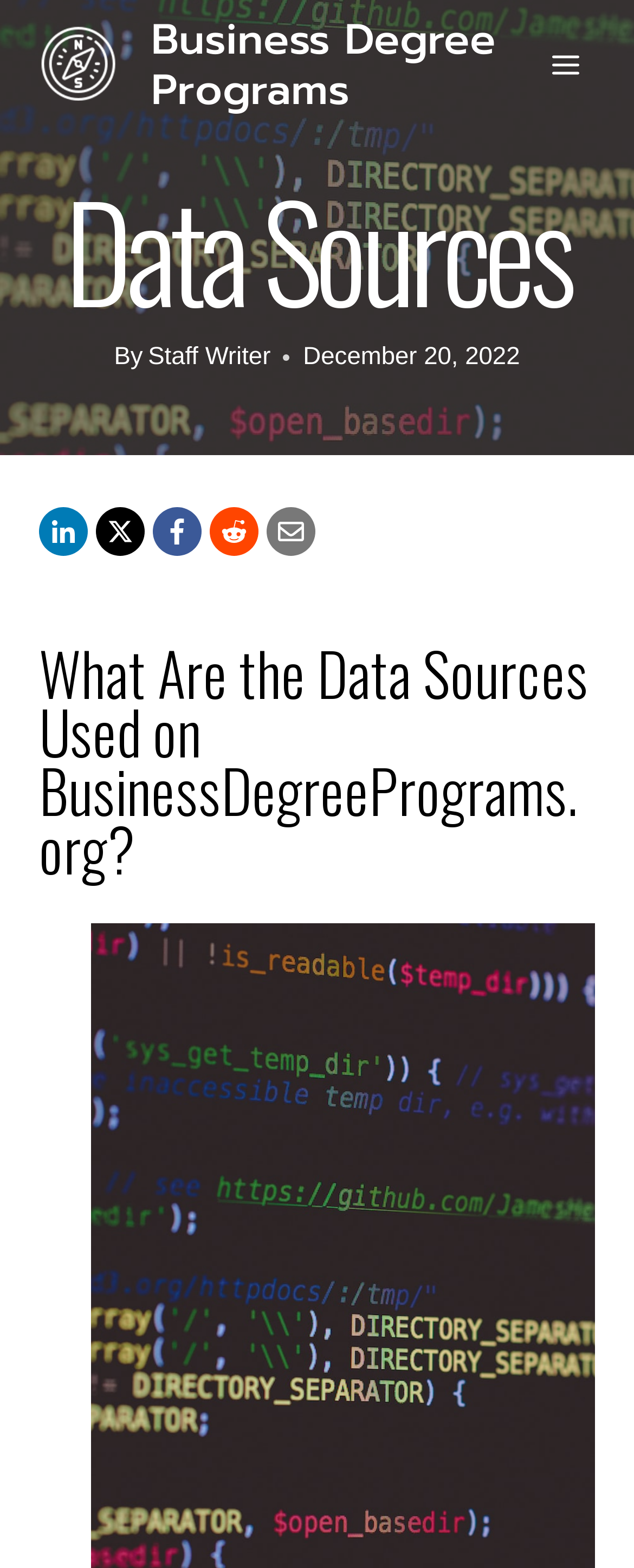When was the article published?
Provide an in-depth and detailed answer to the question.

I found the publication date by looking at the time element with the text 'December 20, 2022' and the bounding box coordinates [0.478, 0.219, 0.82, 0.236] which is located near the author's name.